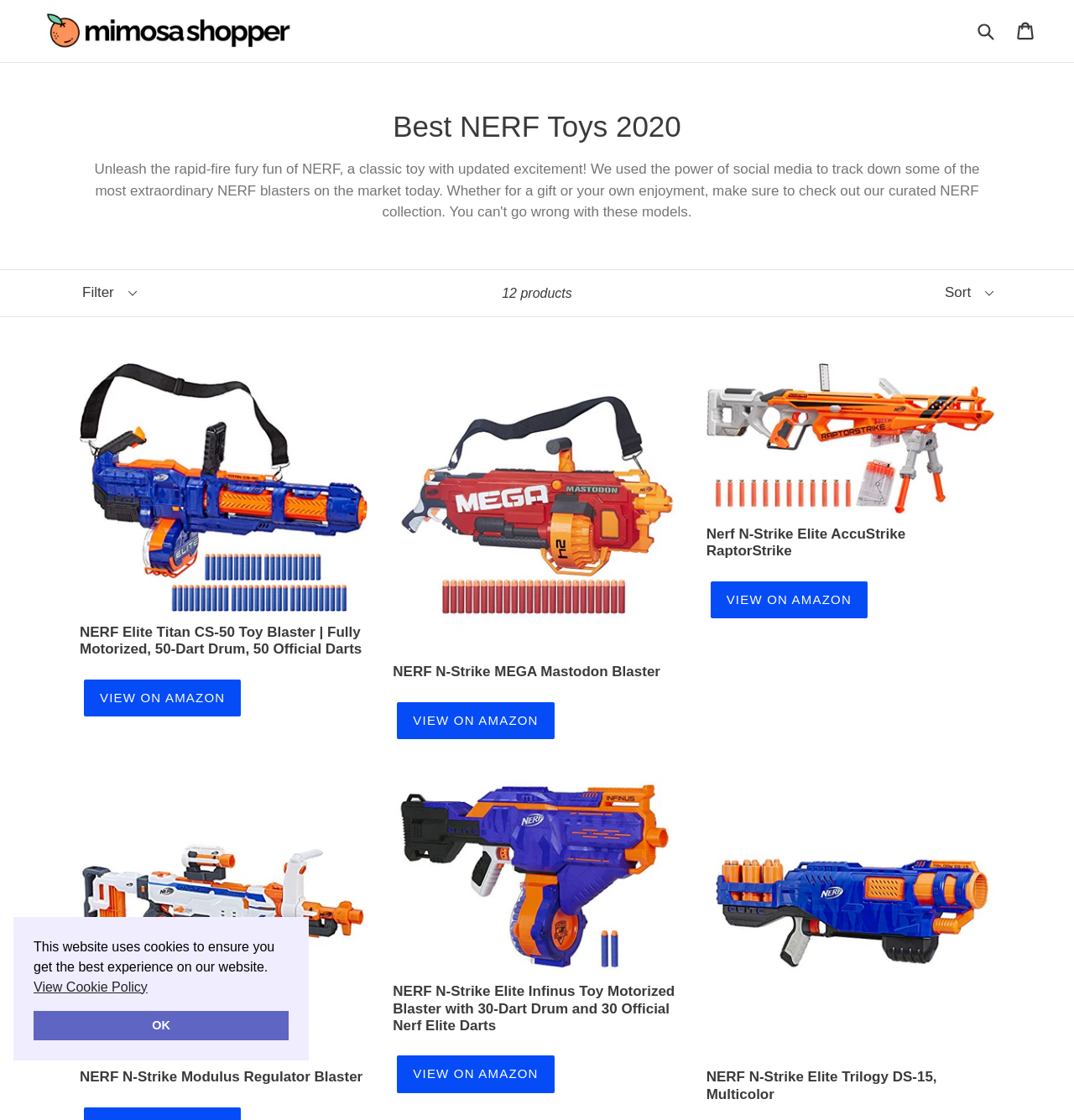Pinpoint the bounding box coordinates of the clickable element to carry out the following instruction: "Filter the products."

[0.062, 0.241, 0.136, 0.282]